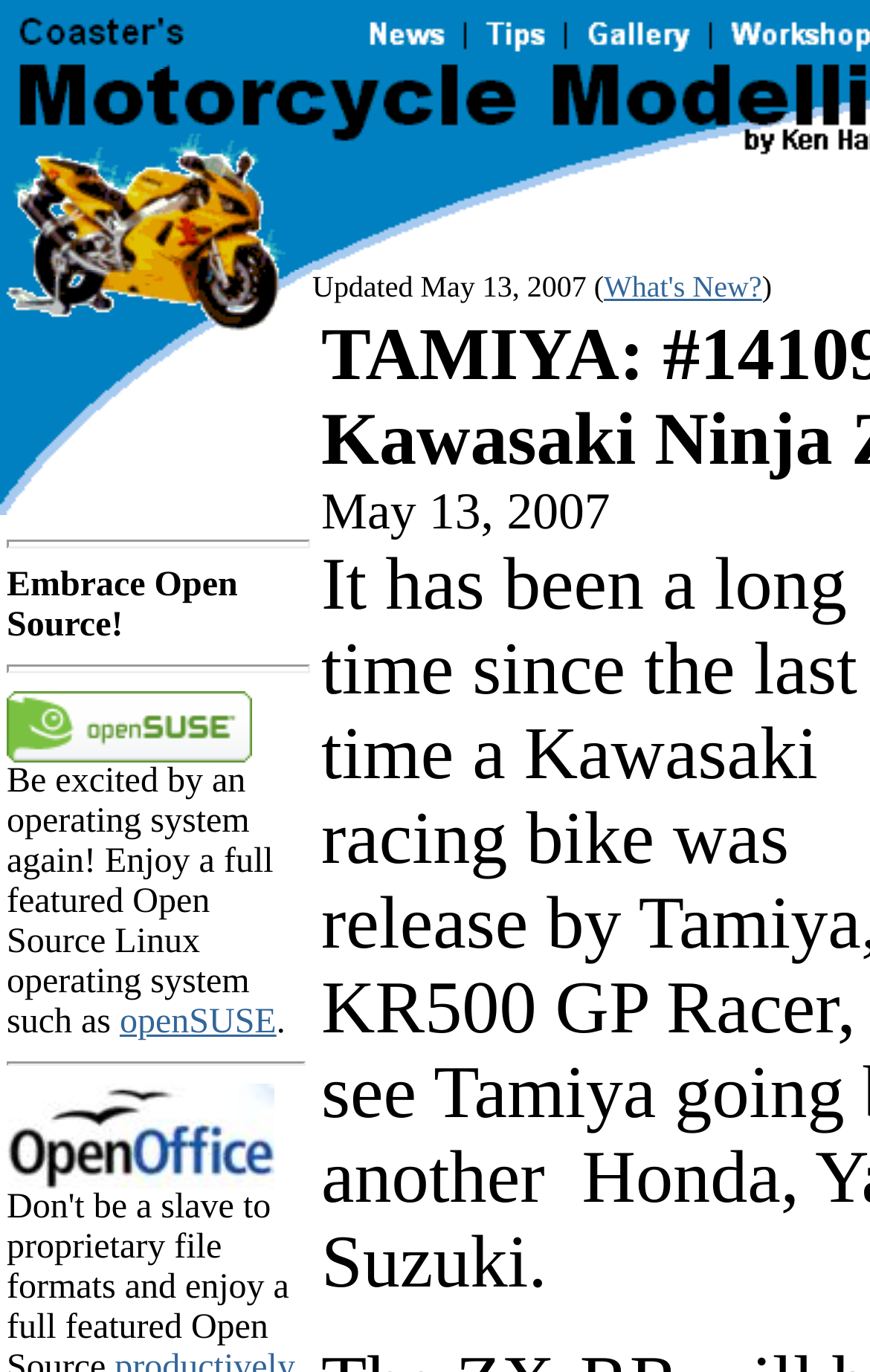Find the bounding box coordinates for the HTML element described in this sentence: "productively suite". Provide the coordinates as four float numbers between 0 and 1, in the format [left, top, right, bottom].

[0.008, 0.866, 0.303, 0.894]